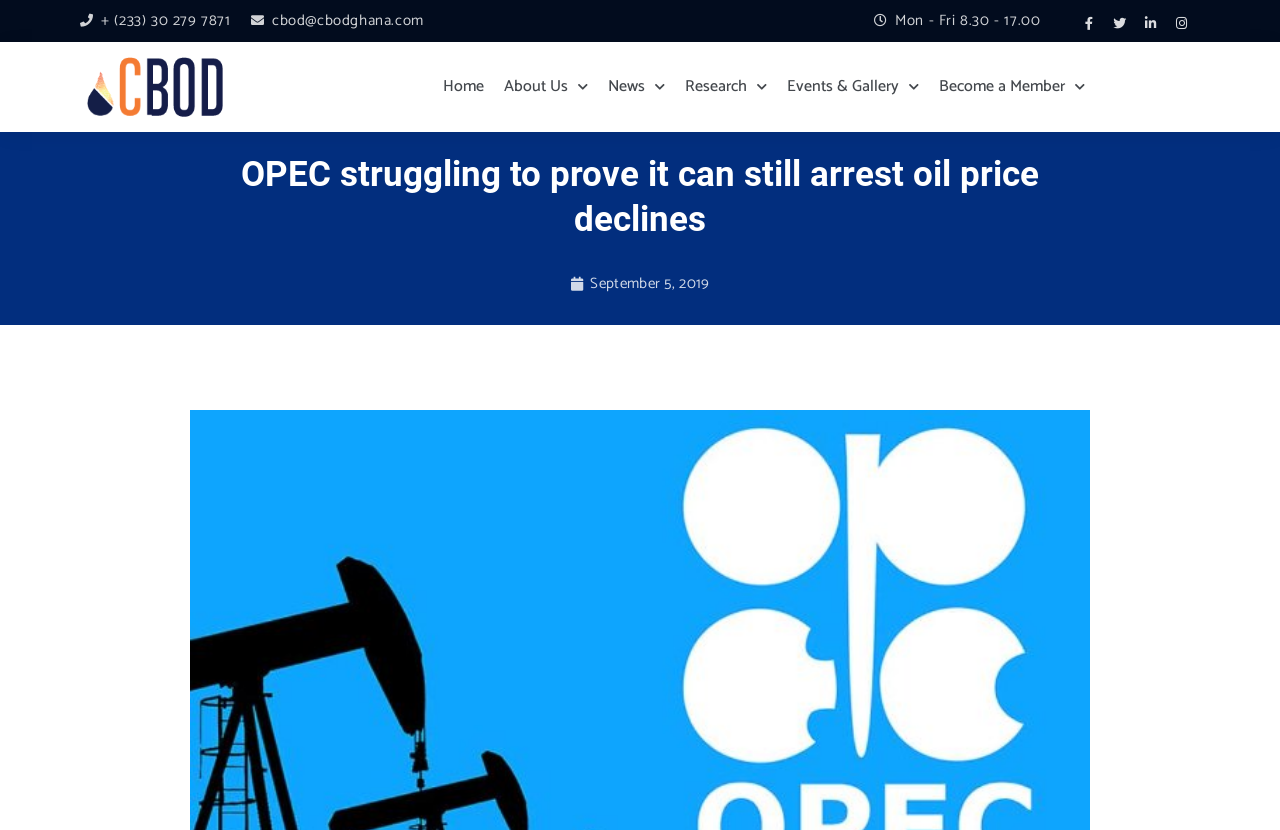Identify the bounding box coordinates necessary to click and complete the given instruction: "click Contact Us".

None